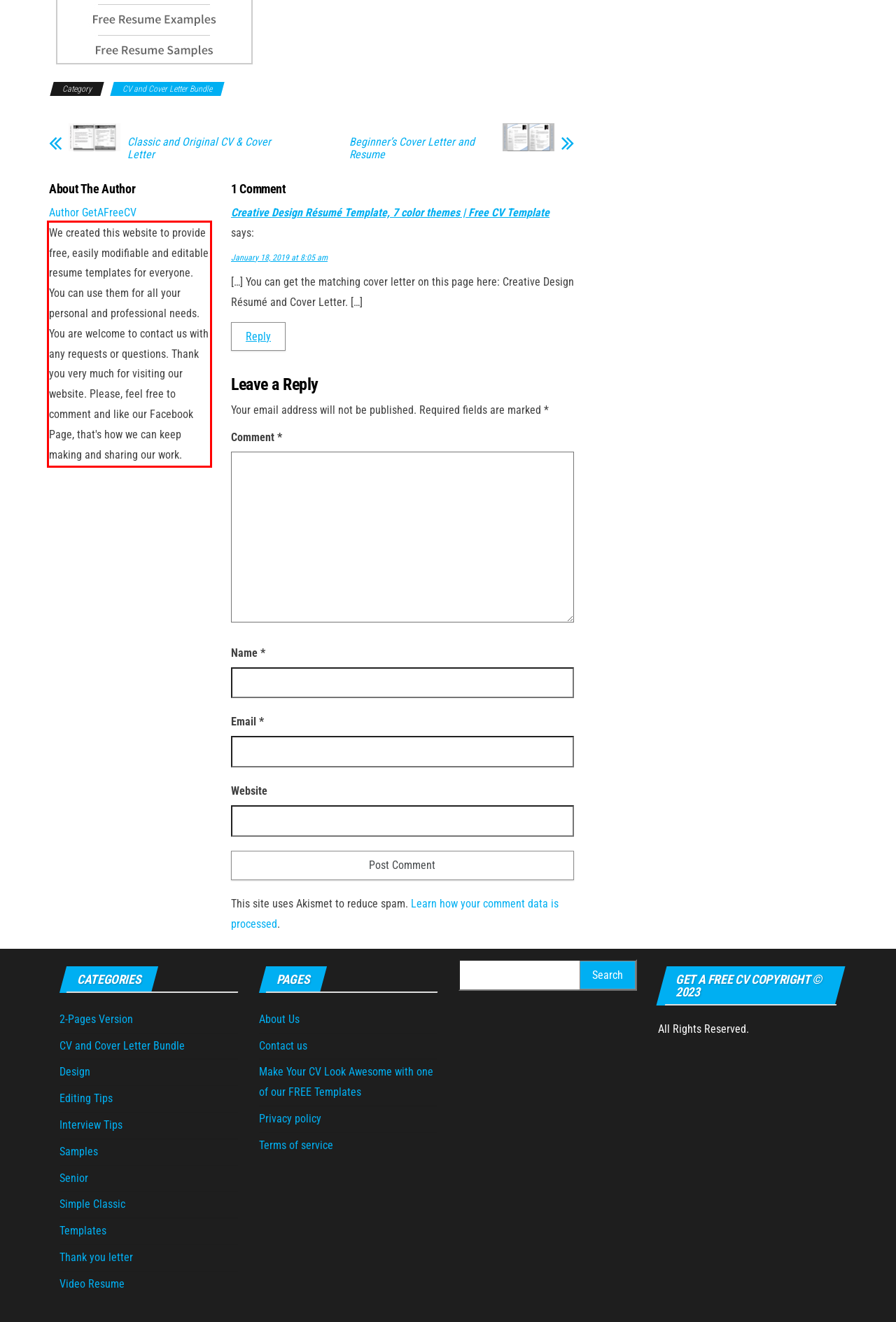Identify the red bounding box in the webpage screenshot and perform OCR to generate the text content enclosed.

We created this website to provide free, easily modifiable and editable resume templates for everyone. You can use them for all your personal and professional needs. You are welcome to contact us with any requests or questions. Thank you very much for visiting our website. Please, feel free to comment and like our Facebook Page, that's how we can keep making and sharing our work.